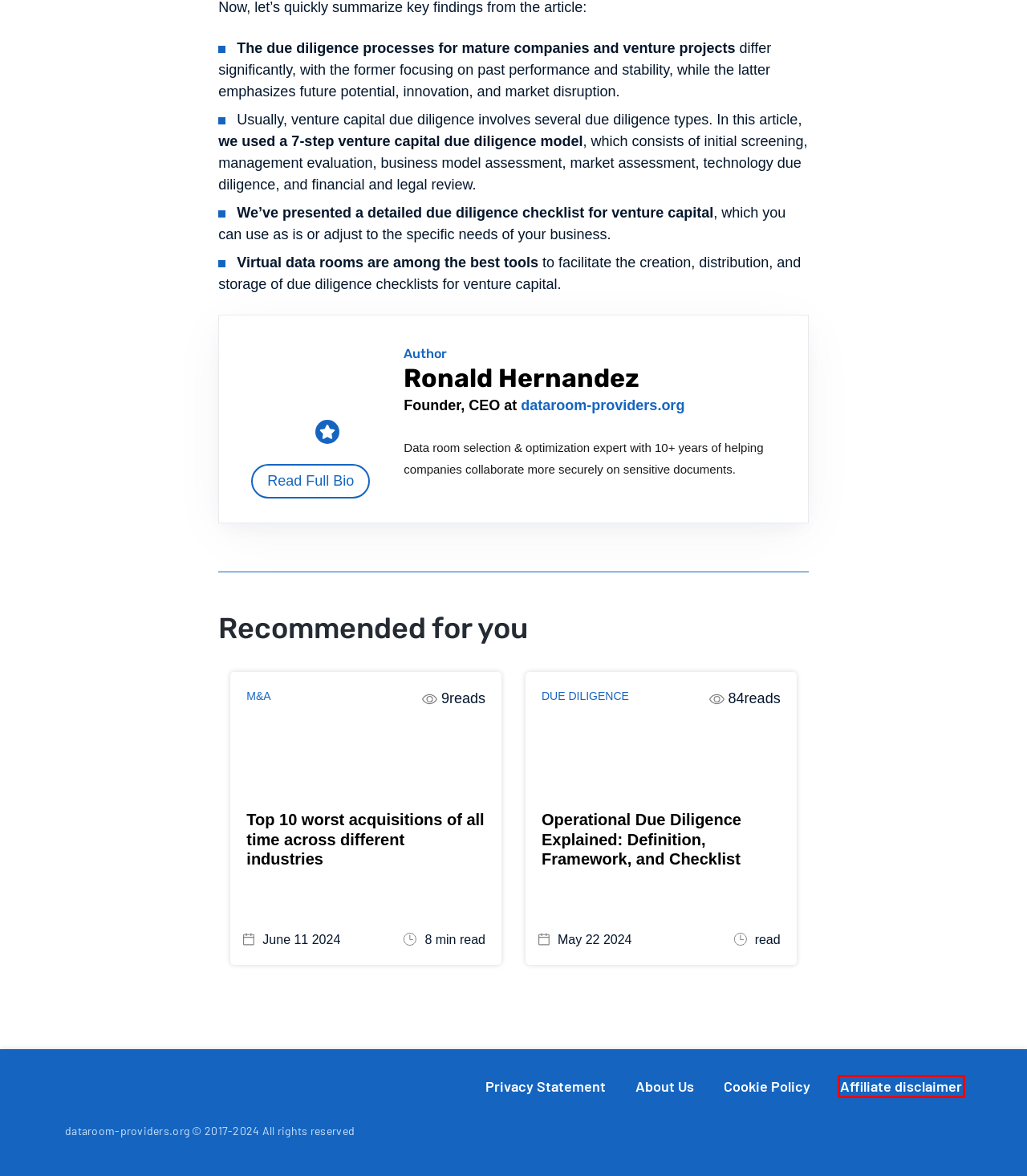Given a webpage screenshot with a red bounding box around a UI element, choose the webpage description that best matches the new webpage after clicking the element within the bounding box. Here are the candidates:
A. Financial Due Diligence Guide: Definition, Parties & A Checklist
B. Cookie Policy - Dataroom Providers
C. Affiliate disclaimer - Dataroom Providers
D. What is Business Exit Strategy? Types, Best Practices + Examples
E. Independent Virtual Data Room Review Platform | dataroom-providers.org
F. Top 10 Worst Acquisitions of All Time Across Different Industries
G. Privacy Statement - Dataroom Providers
H. Operational Due Diligence Guide +Checklist

C